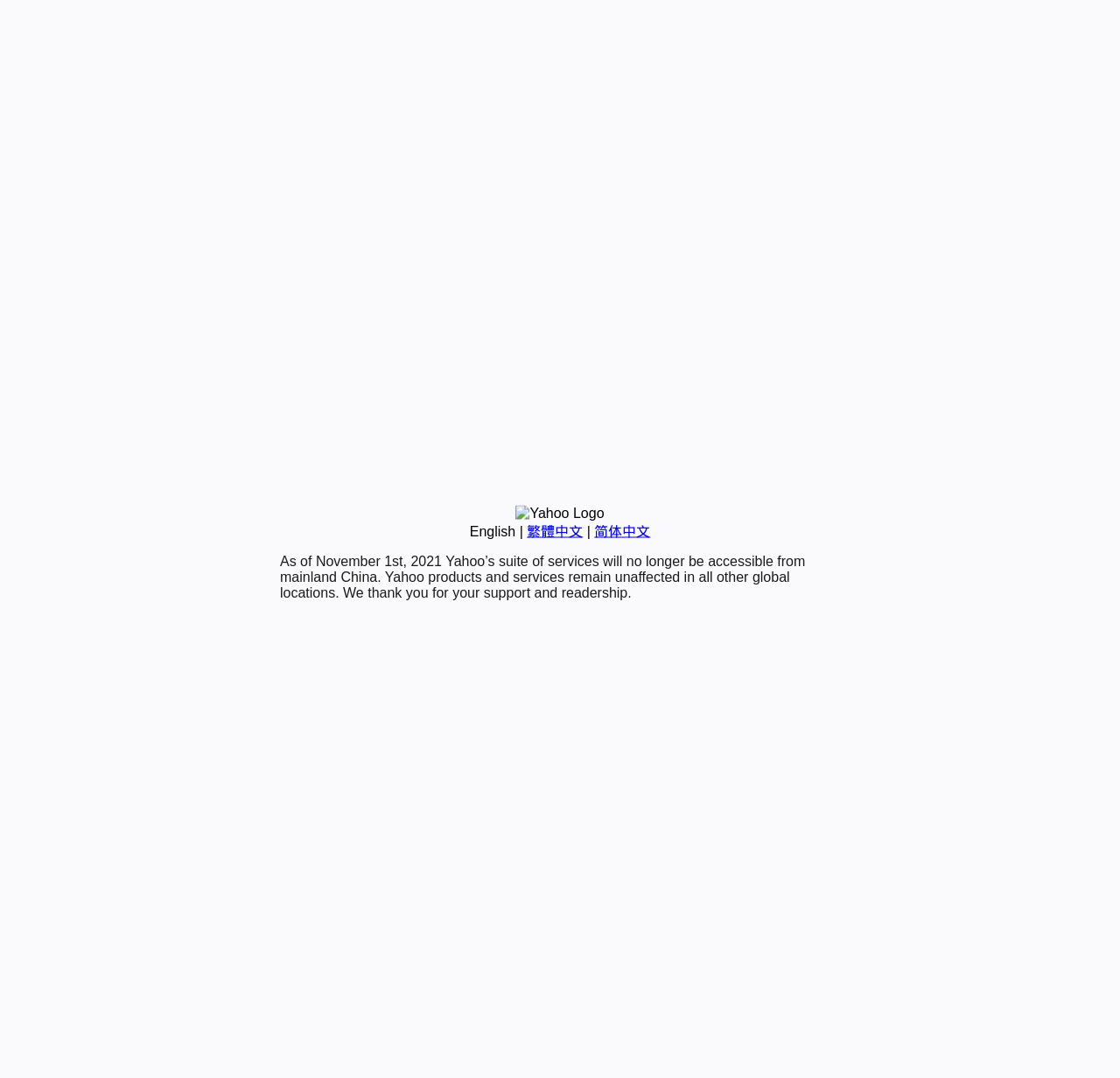Bounding box coordinates are specified in the format (top-left x, top-left y, bottom-right x, bottom-right y). All values are floating point numbers bounded between 0 and 1. Please provide the bounding box coordinate of the region this sentence describes: May 2024

None